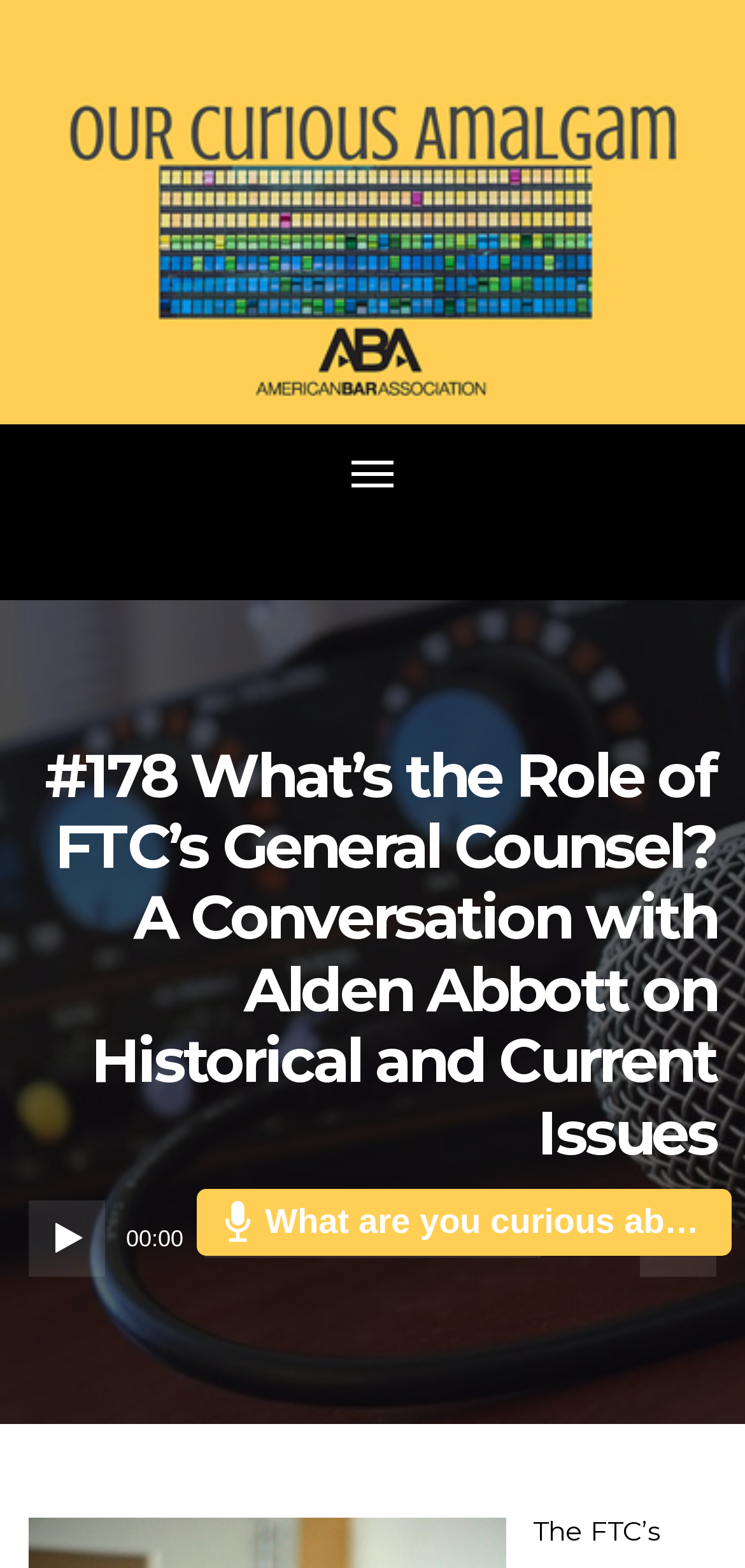Extract the bounding box for the UI element that matches this description: "aria-label="Play" title="Play"".

[0.038, 0.765, 0.141, 0.814]